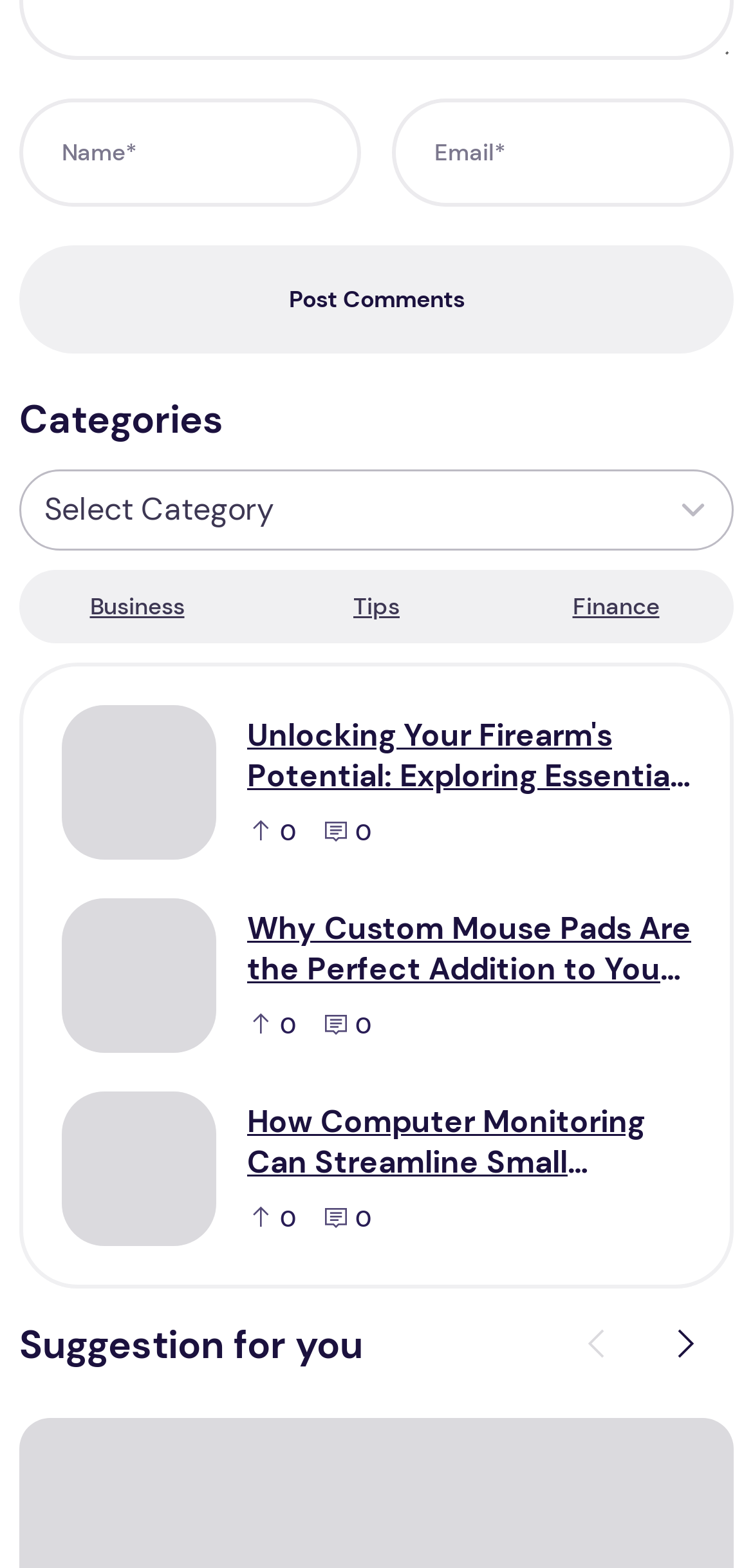Kindly determine the bounding box coordinates of the area that needs to be clicked to fulfill this instruction: "View the article 'Unlocking Your Firearm's Potential: Exploring Essential Accessories Available Online'".

[0.328, 0.457, 0.918, 0.509]